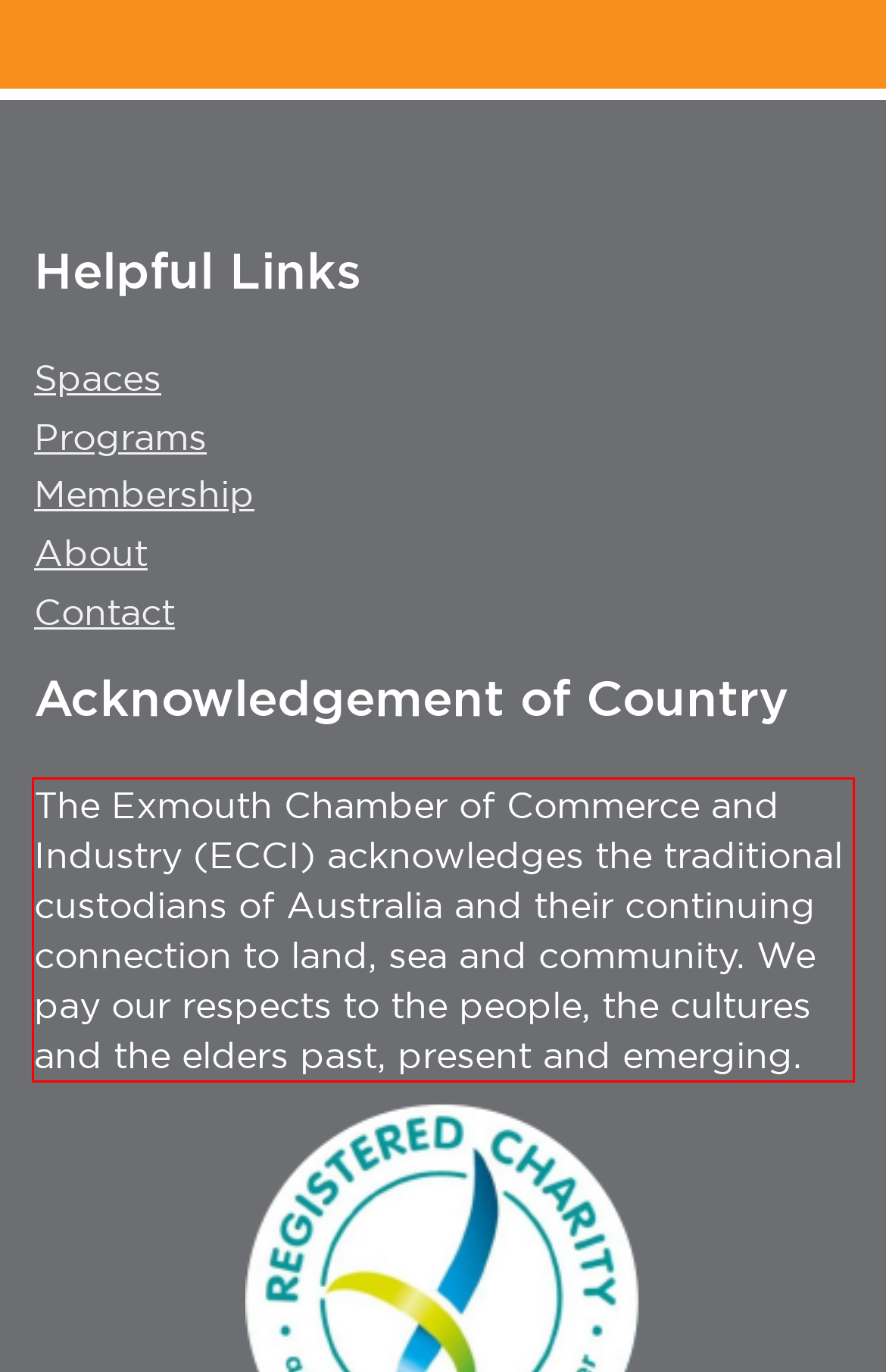Review the webpage screenshot provided, and perform OCR to extract the text from the red bounding box.

The Exmouth Chamber of Commerce and Industry (ECCI) acknowledges the traditional custodians of Australia and their continuing connection to land, sea and community. We pay our respects to the people, the cultures and the elders past, present and emerging.